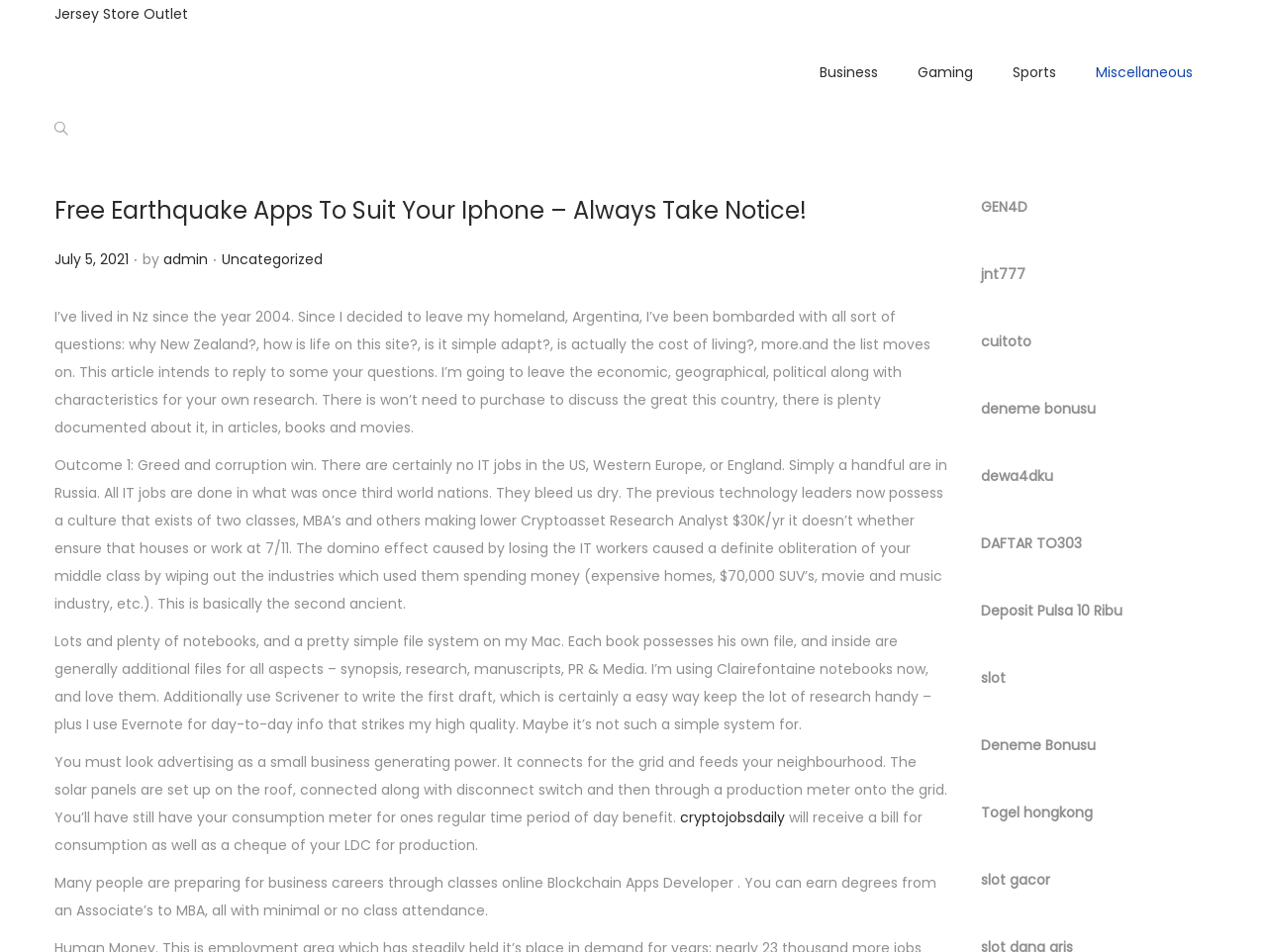How many links are in the primary navigation?
Using the visual information, answer the question in a single word or phrase.

4